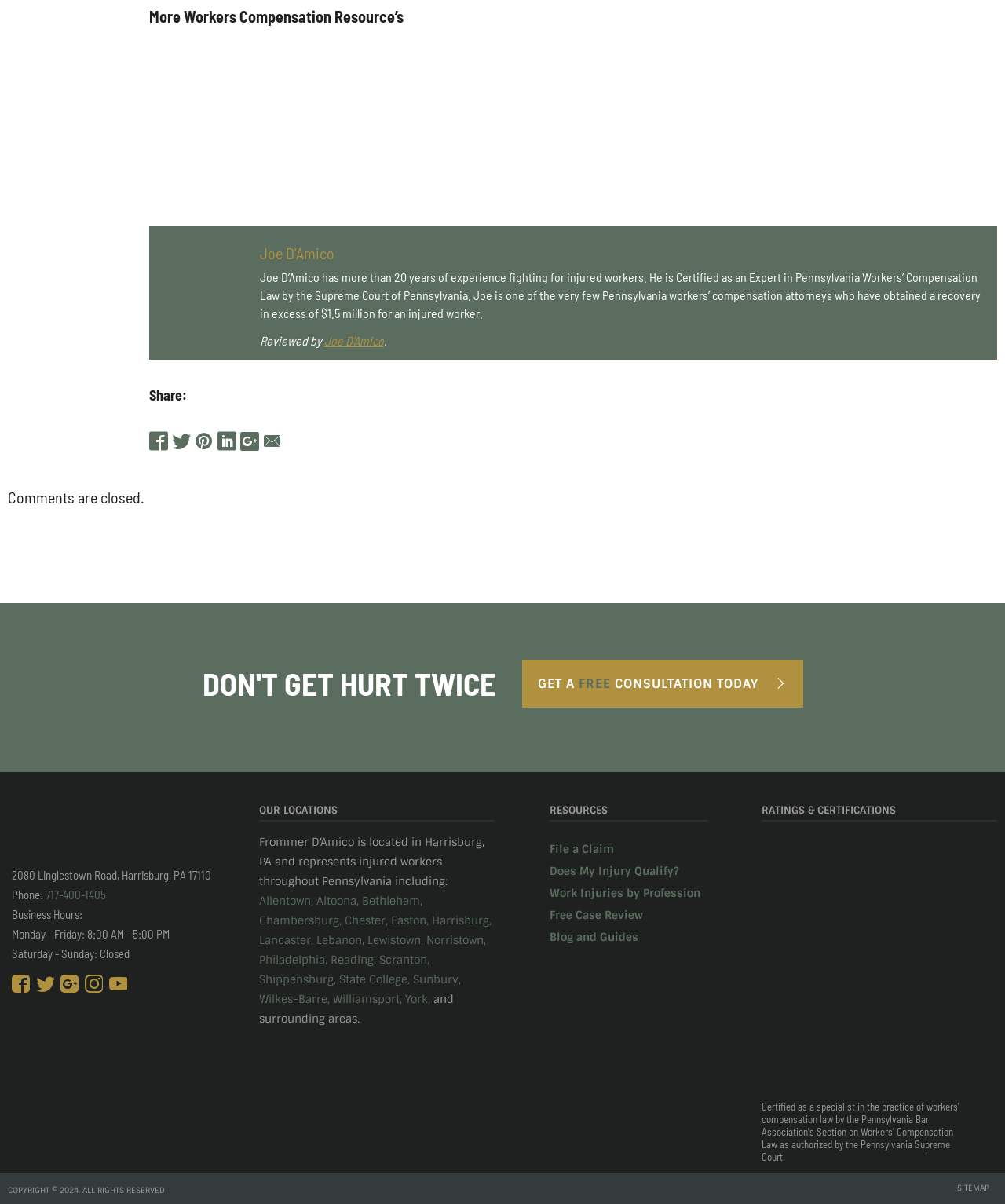Locate the bounding box coordinates of the element to click to perform the following action: 'Click the 'GET A FREE CONSULTATION TODAY' button'. The coordinates should be given as four float values between 0 and 1, in the form of [left, top, right, bottom].

[0.519, 0.548, 0.799, 0.588]